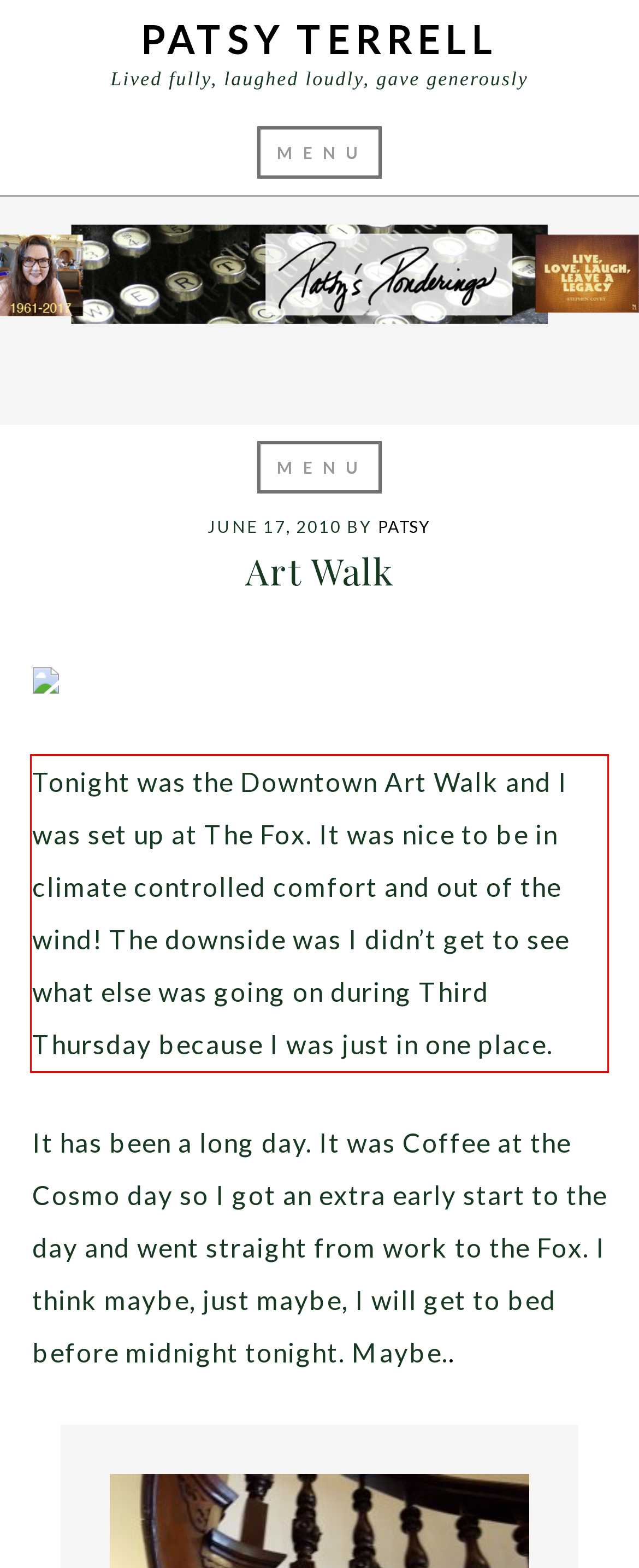Examine the webpage screenshot and use OCR to recognize and output the text within the red bounding box.

Tonight was the Downtown Art Walk and I was set up at The Fox. It was nice to be in climate controlled comfort and out of the wind! The downside was I didn’t get to see what else was going on during Third Thursday because I was just in one place.